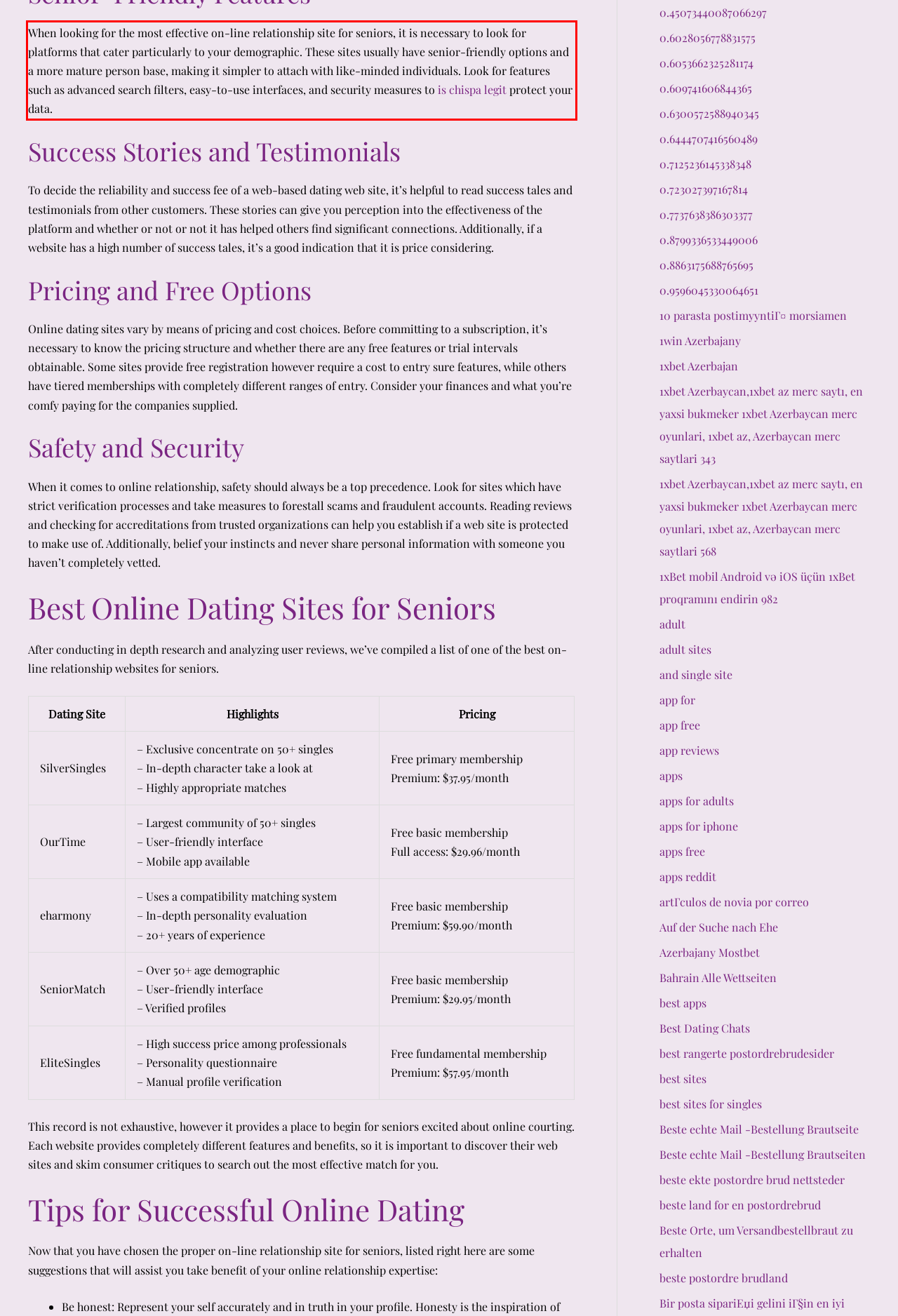Please examine the screenshot of the webpage and read the text present within the red rectangle bounding box.

When looking for the most effective on-line relationship site for seniors, it is necessary to look for platforms that cater particularly to your demographic. These sites usually have senior-friendly options and a more mature person base, making it simpler to attach with like-minded individuals. Look for features such as advanced search filters, easy-to-use interfaces, and security measures to is chispa legit protect your data.